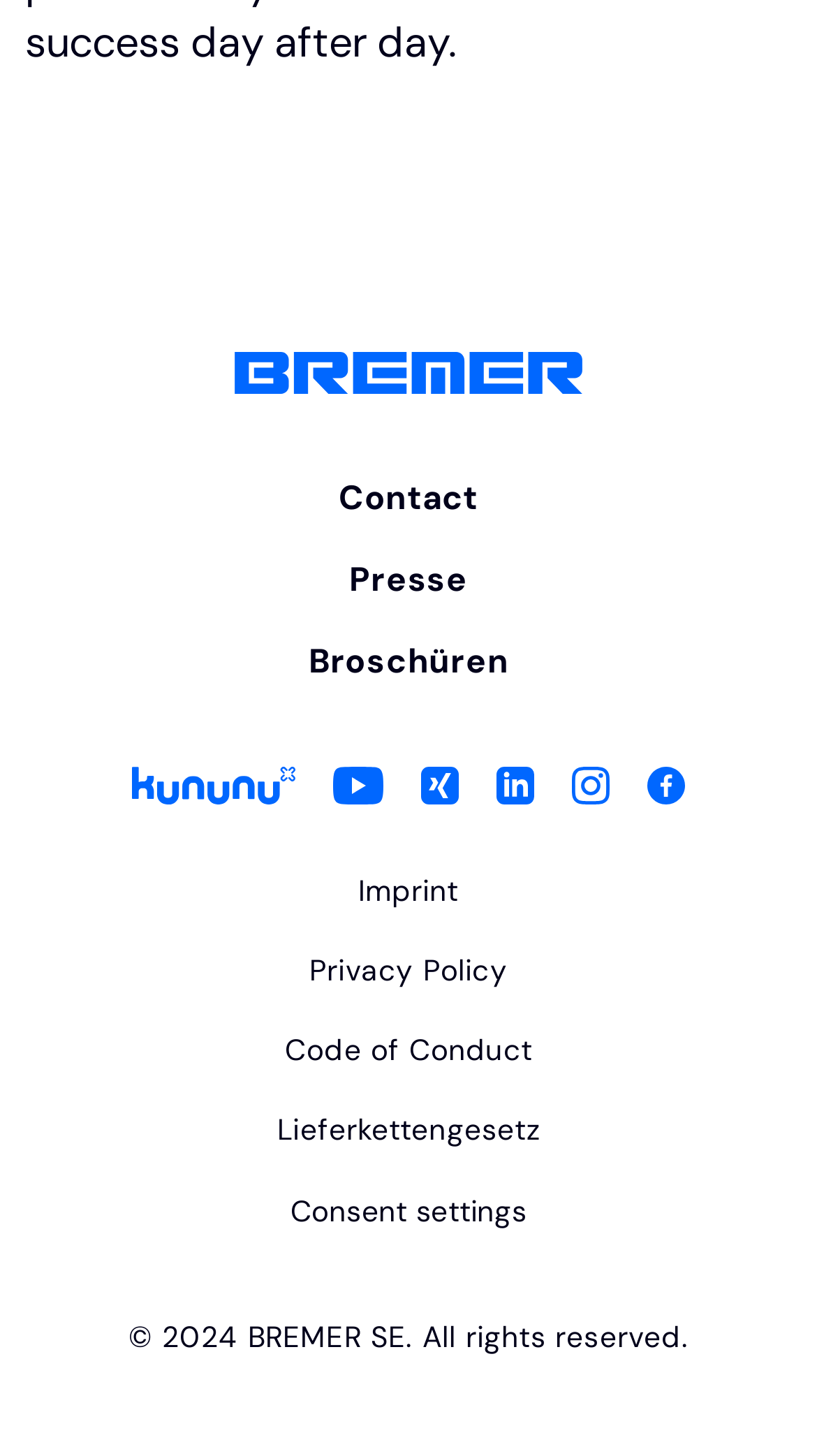Determine the bounding box coordinates of the clickable area required to perform the following instruction: "Visit Contact page". The coordinates should be represented as four float numbers between 0 and 1: [left, top, right, bottom].

[0.414, 0.327, 0.586, 0.357]